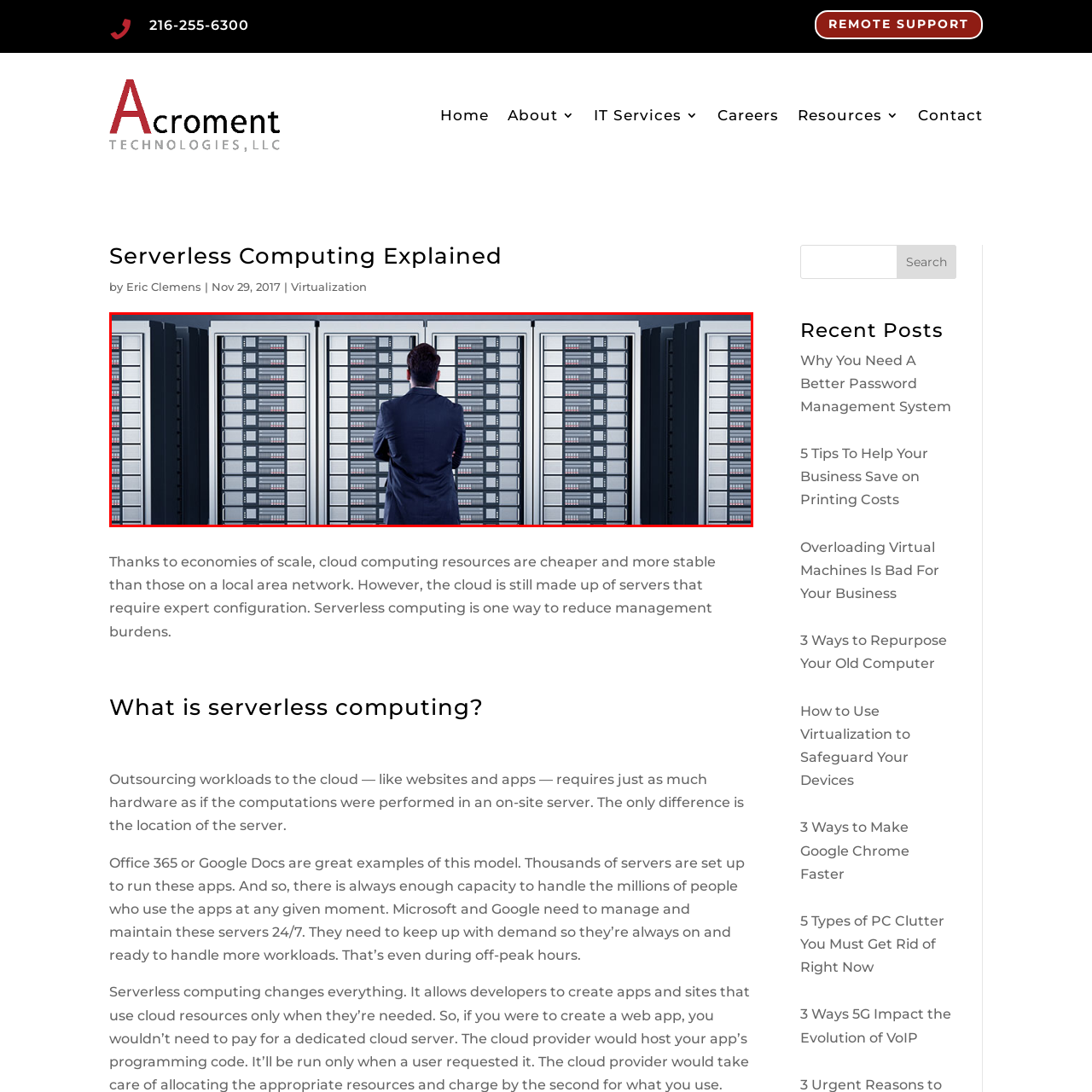Focus on the section marked by the red bounding box and reply with a single word or phrase: What is the purpose of the server racks?

Cloud computing infrastructure